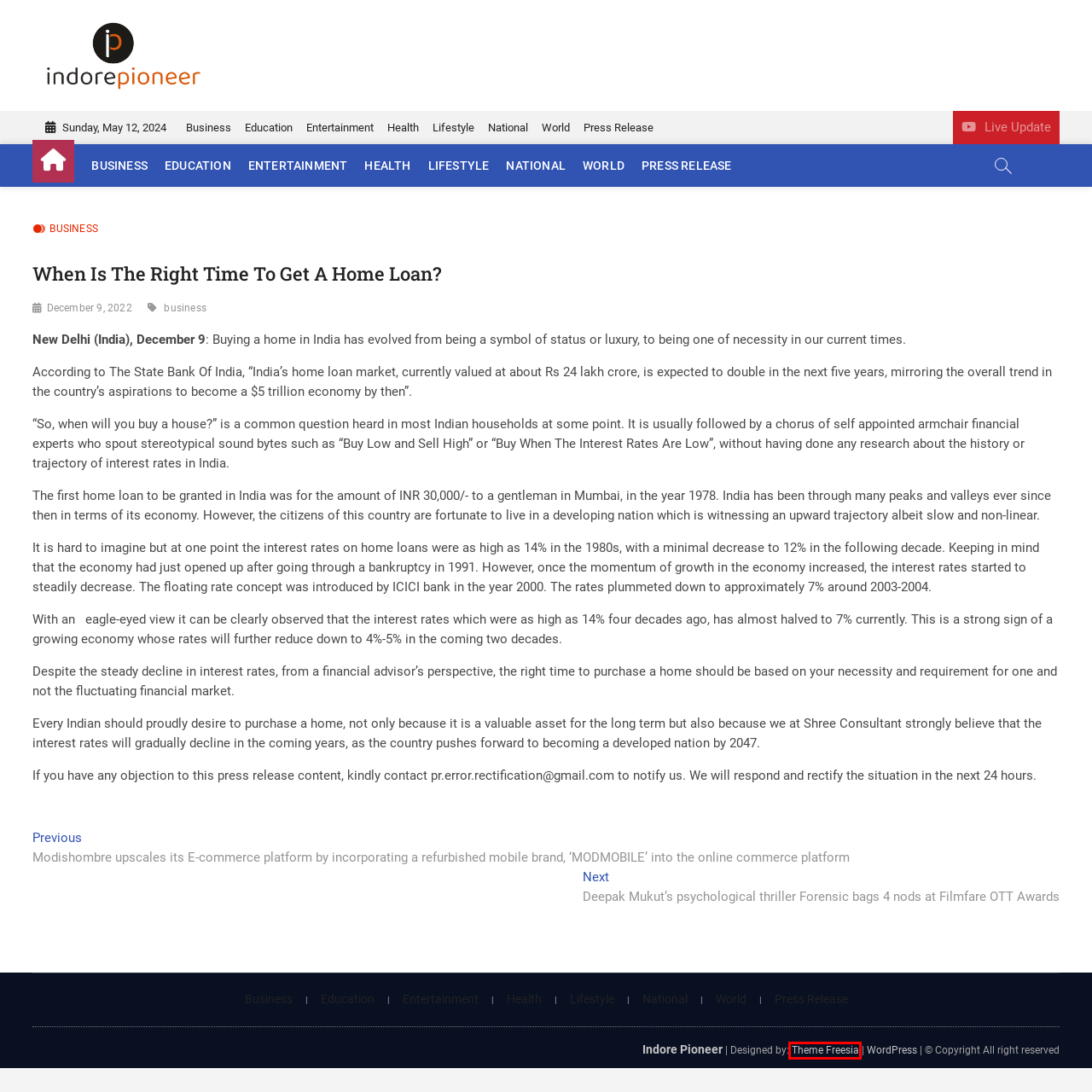Given a webpage screenshot with a red bounding box around a UI element, choose the webpage description that best matches the new webpage after clicking the element within the bounding box. Here are the candidates:
A. Entertainment – Indore Pioneer
B. Press Release – Indore Pioneer
C. Indore Pioneer – Indore's Voice
D. Health – Indore Pioneer
E. Free  Premium Responsive WordPress Themes/Plugins at Theme Freesia
F. Deepak Mukut’s psychological thriller Forensic bags 4 nods at Filmfare OTT Awards – Indore Pioneer
G. Education – Indore Pioneer
H. business – Indore Pioneer

E